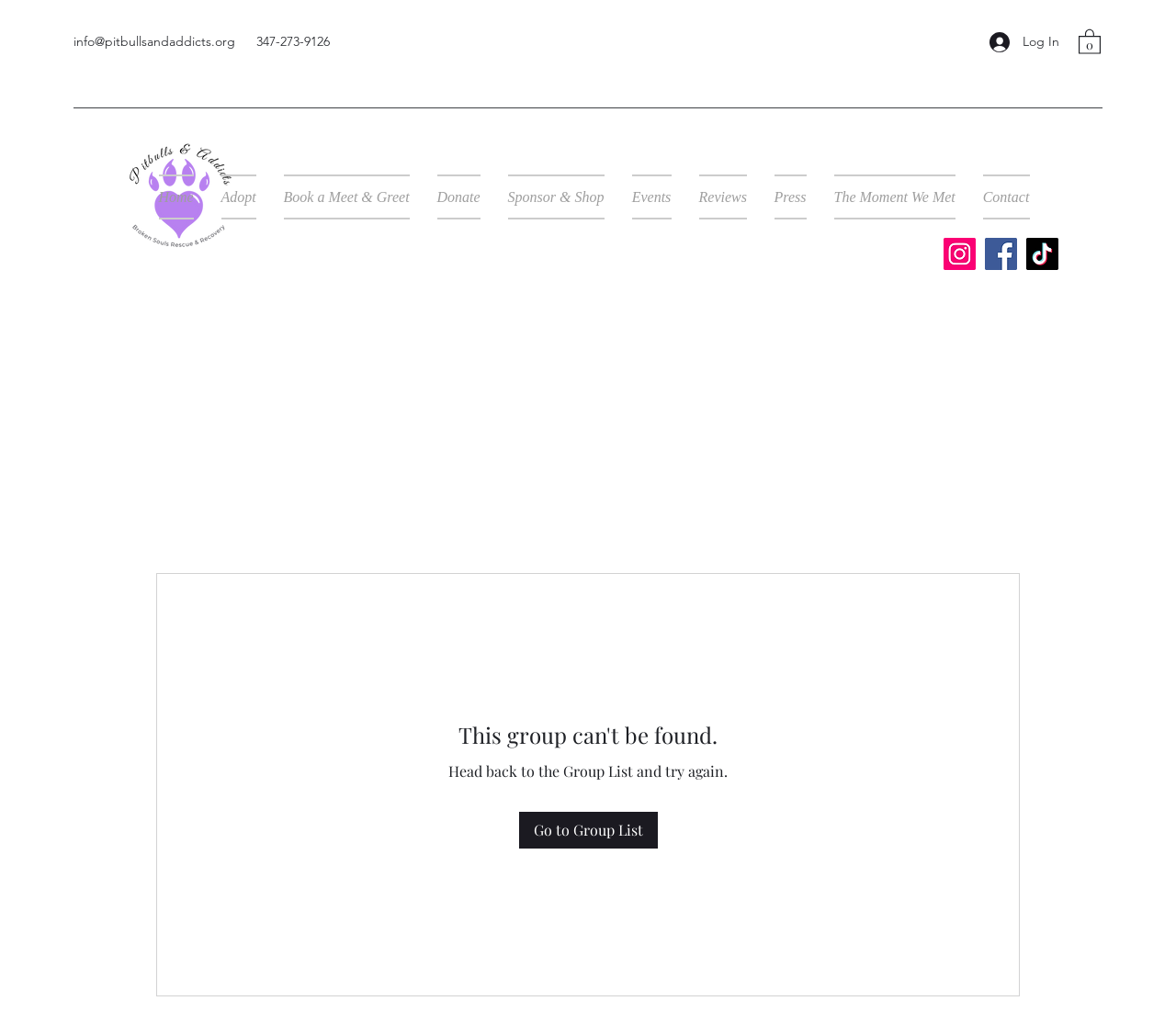Can you specify the bounding box coordinates for the region that should be clicked to fulfill this instruction: "Click the Log In button".

[0.83, 0.025, 0.912, 0.059]